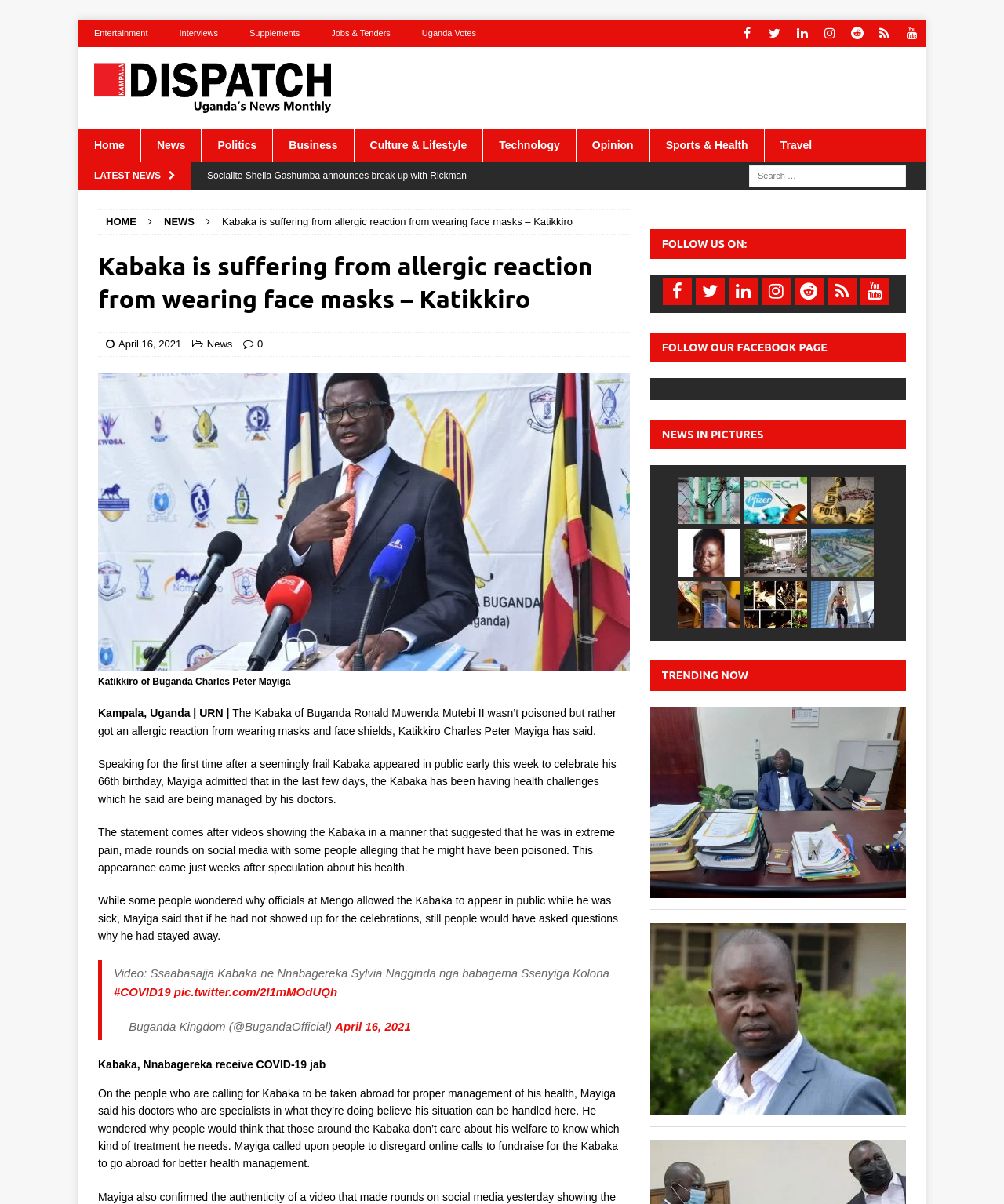Determine the bounding box coordinates of the area to click in order to meet this instruction: "Search for something".

[0.746, 0.137, 0.902, 0.155]